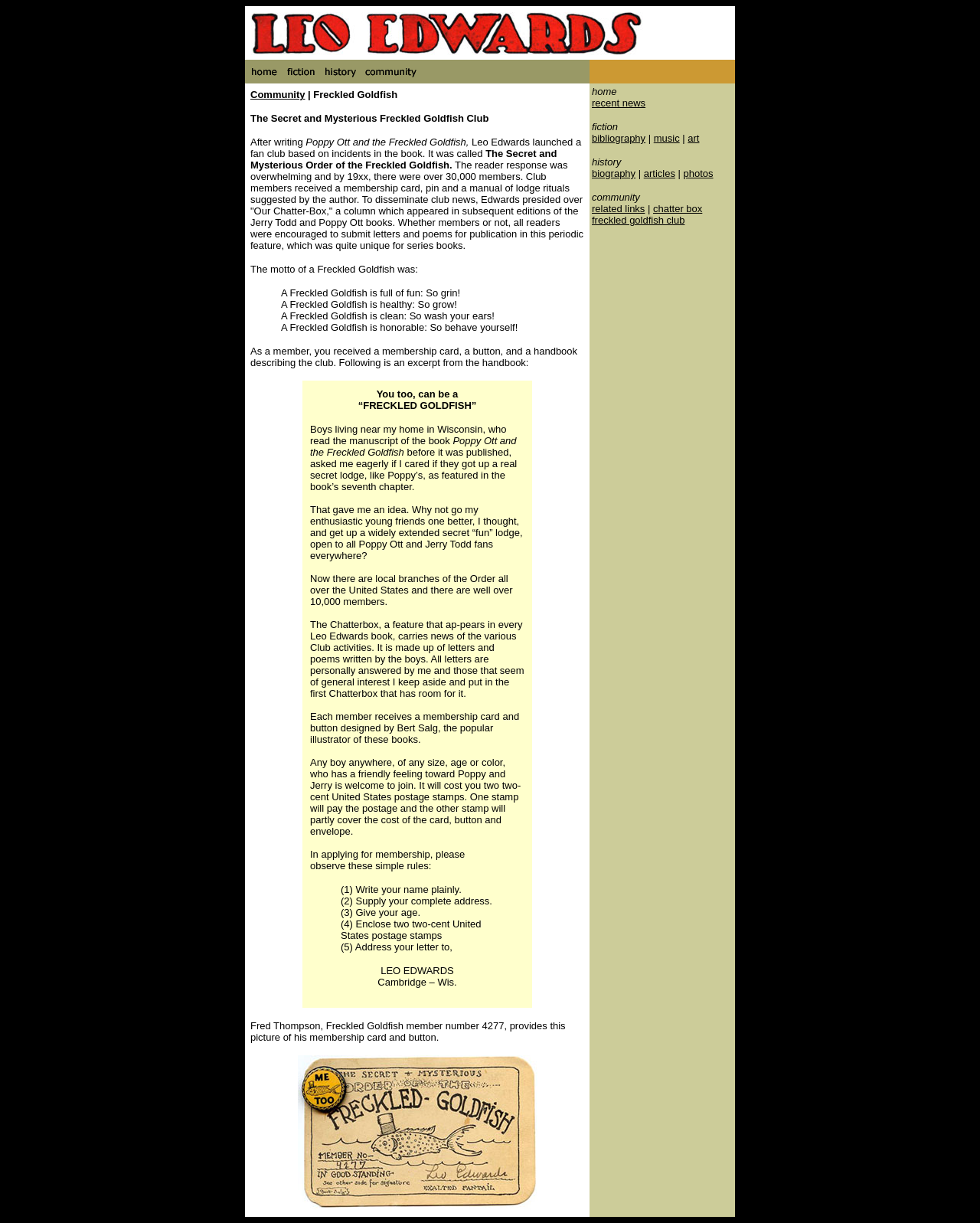Could you highlight the region that needs to be clicked to execute the instruction: "explore the bibliography"?

[0.604, 0.108, 0.659, 0.118]